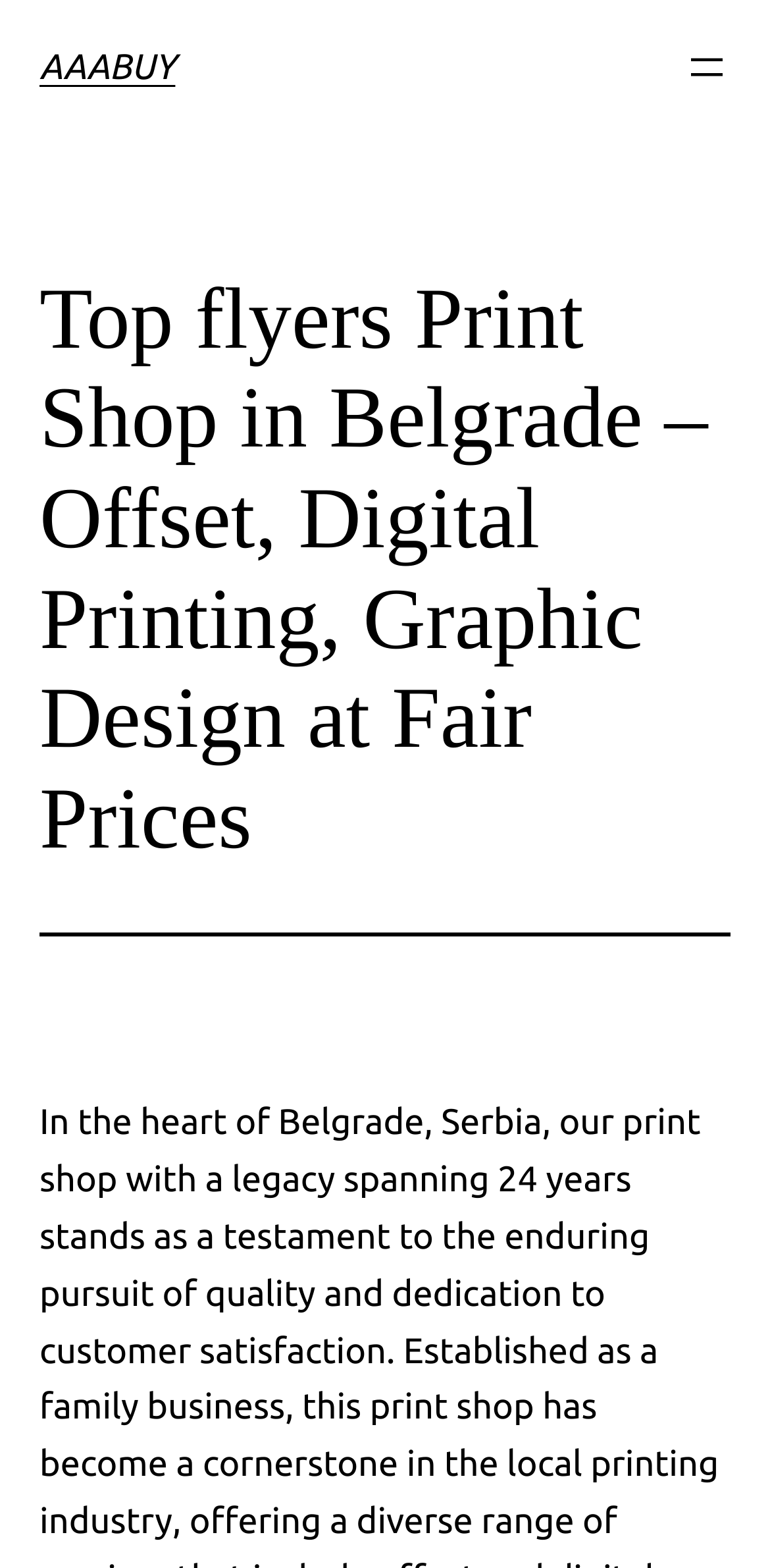Given the following UI element description: "es", find the bounding box coordinates in the webpage screenshot.

None